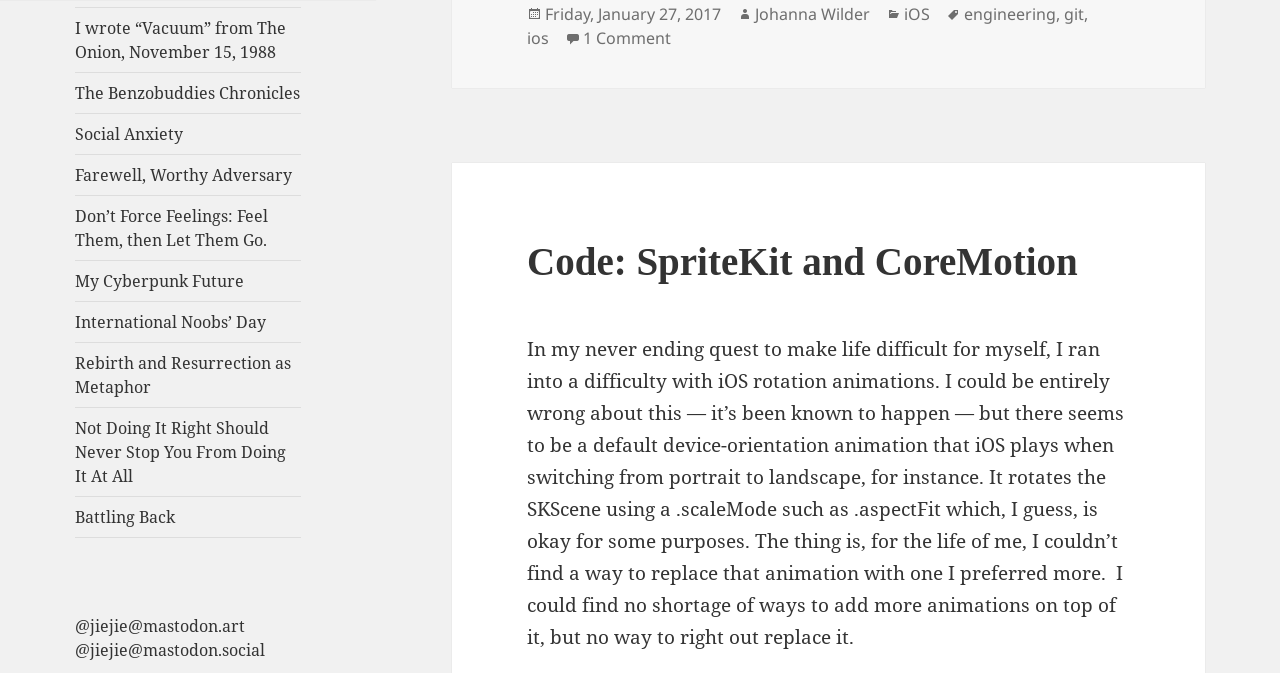Bounding box coordinates should be provided in the format (top-left x, top-left y, bottom-right x, bottom-right y) with all values between 0 and 1. Identify the bounding box for this UI element: Johanna Wilder

[0.59, 0.004, 0.68, 0.039]